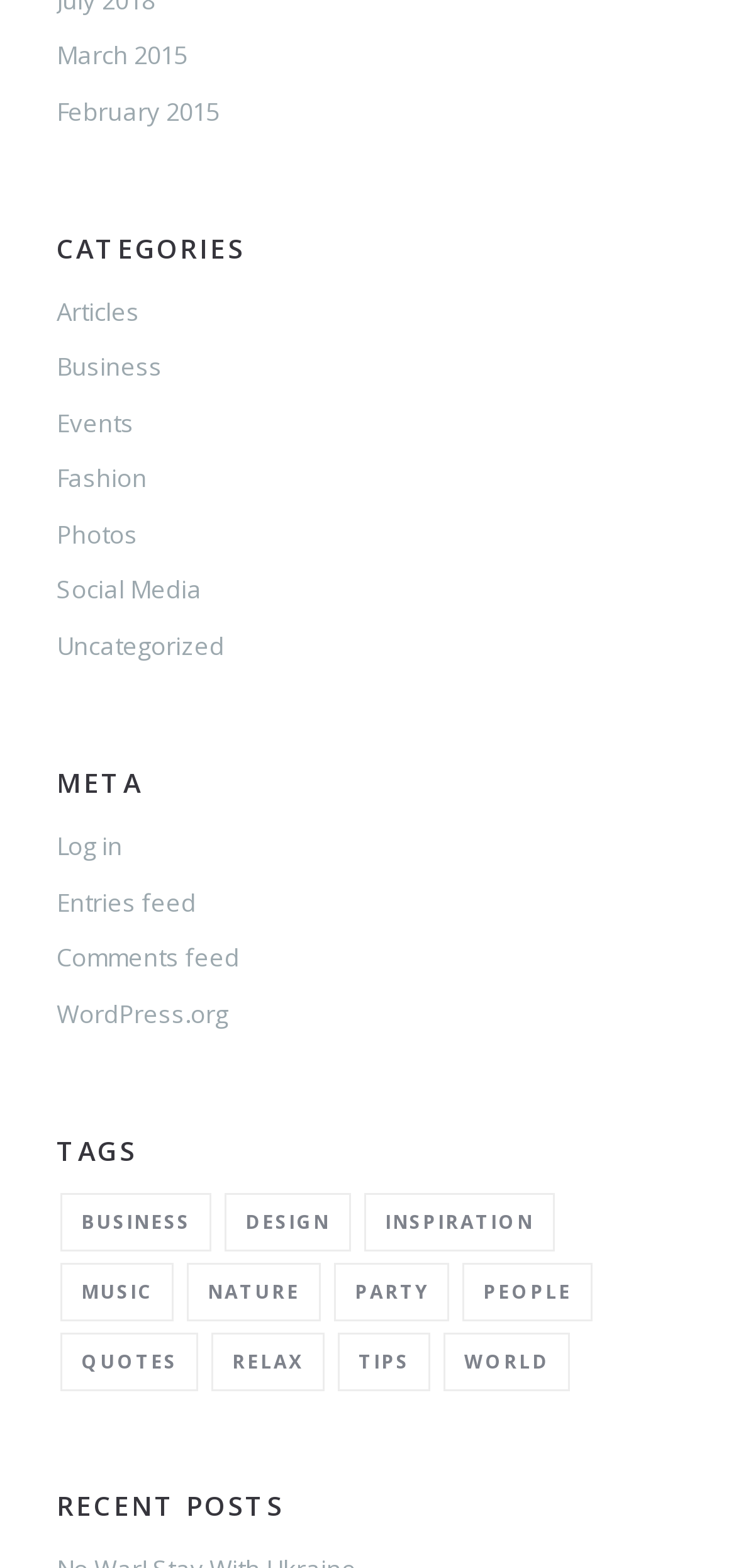Please reply with a single word or brief phrase to the question: 
How many months are listed at the top?

2